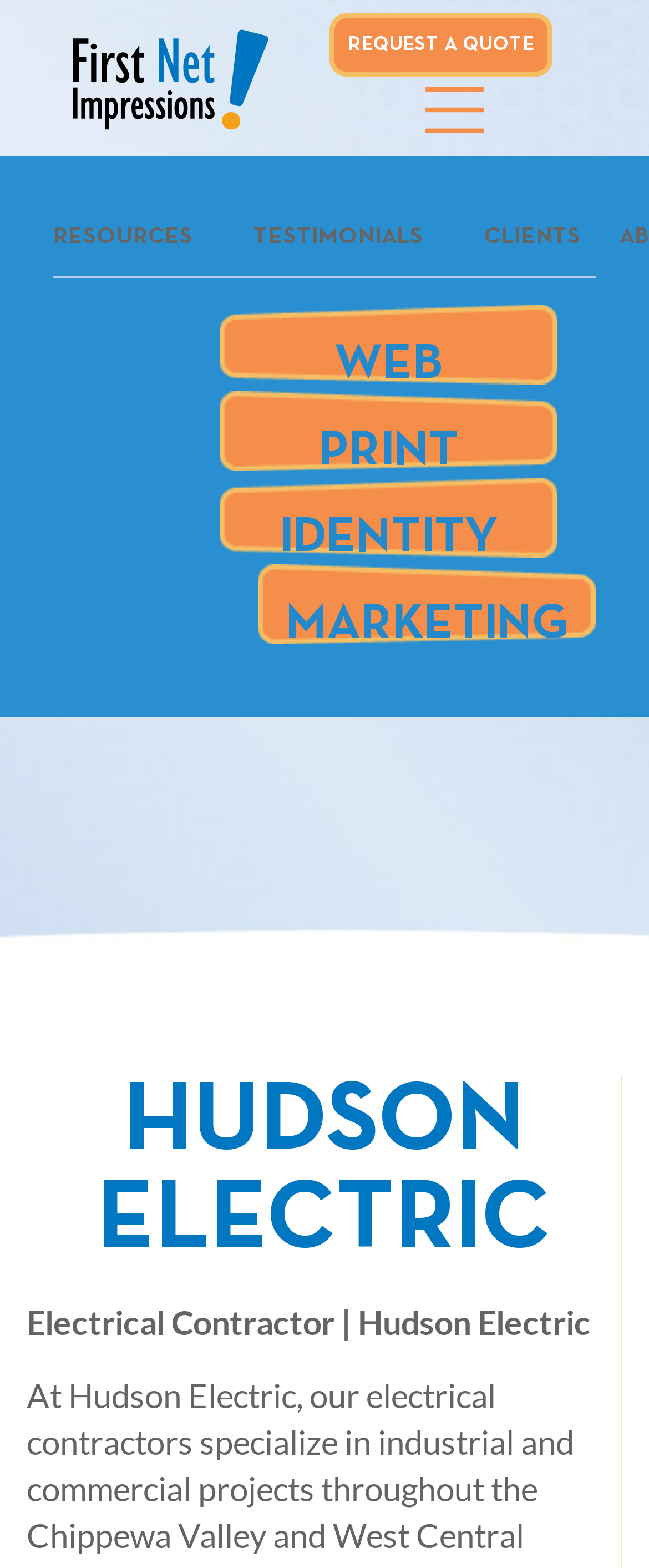Look at the image and write a detailed answer to the question: 
What type of projects does Hudson Electric specialize in?

Based on the meta description, Hudson Electric specializes in industrial and commercial projects, which suggests that the company's electrical contractors have expertise in these areas.